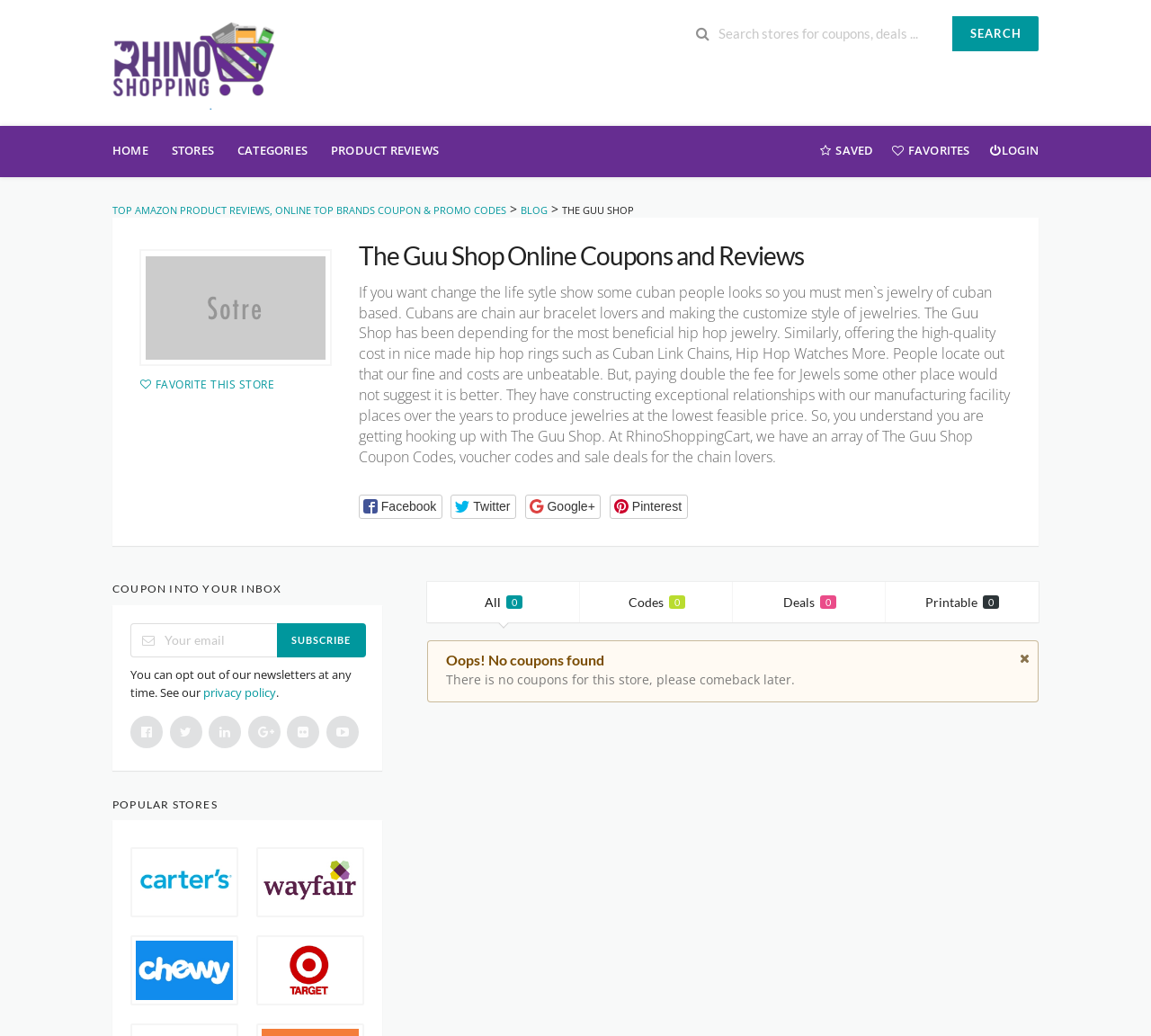Locate the heading on the webpage and return its text.

The Guu Shop Online Coupons and Reviews